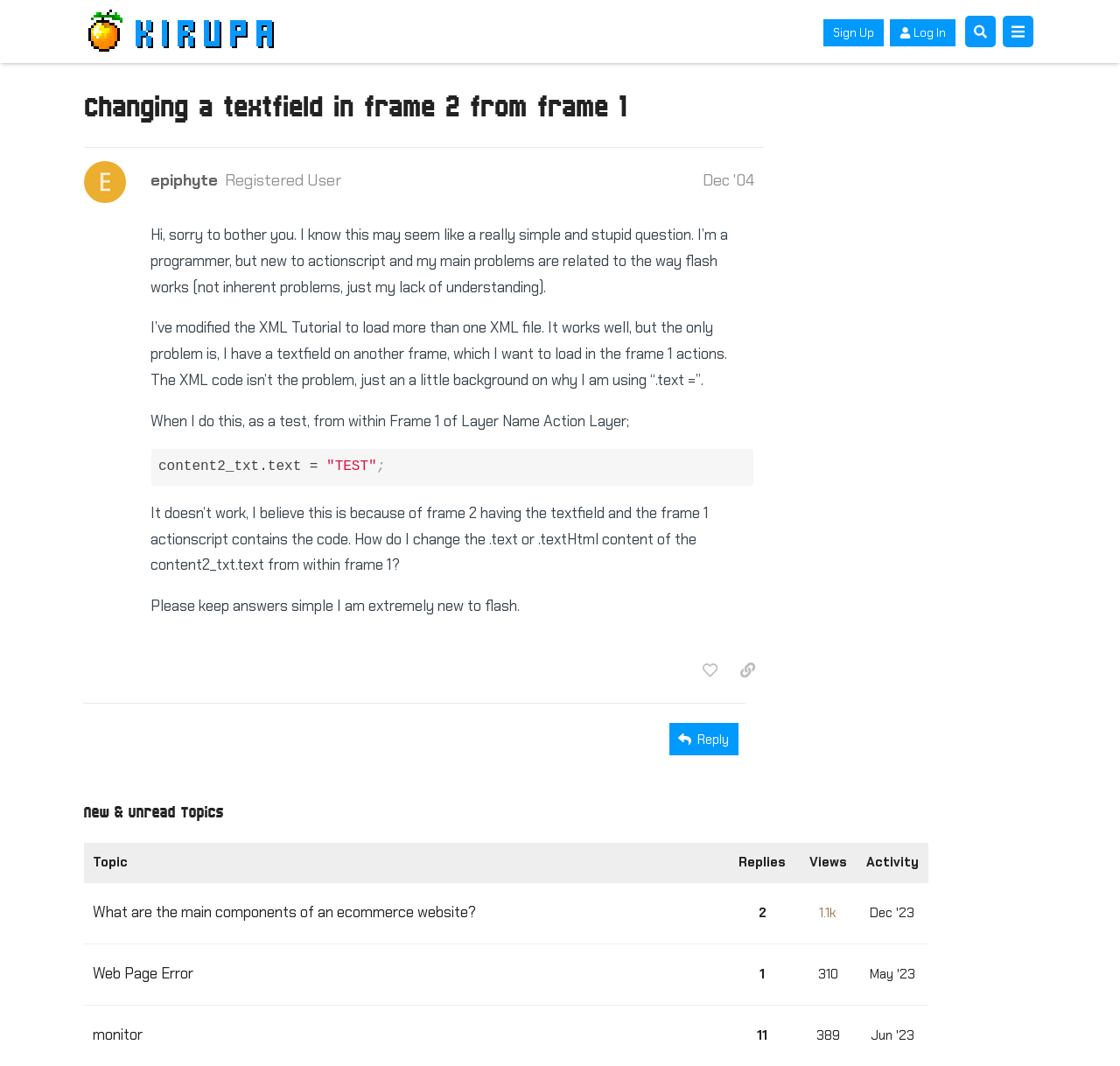Please indicate the bounding box coordinates for the clickable area to complete the following task: "copy a link to this post to clipboard". The coordinates should be specified as four float numbers between 0 and 1, i.e., [left, top, right, bottom].

[0.653, 0.615, 0.682, 0.643]